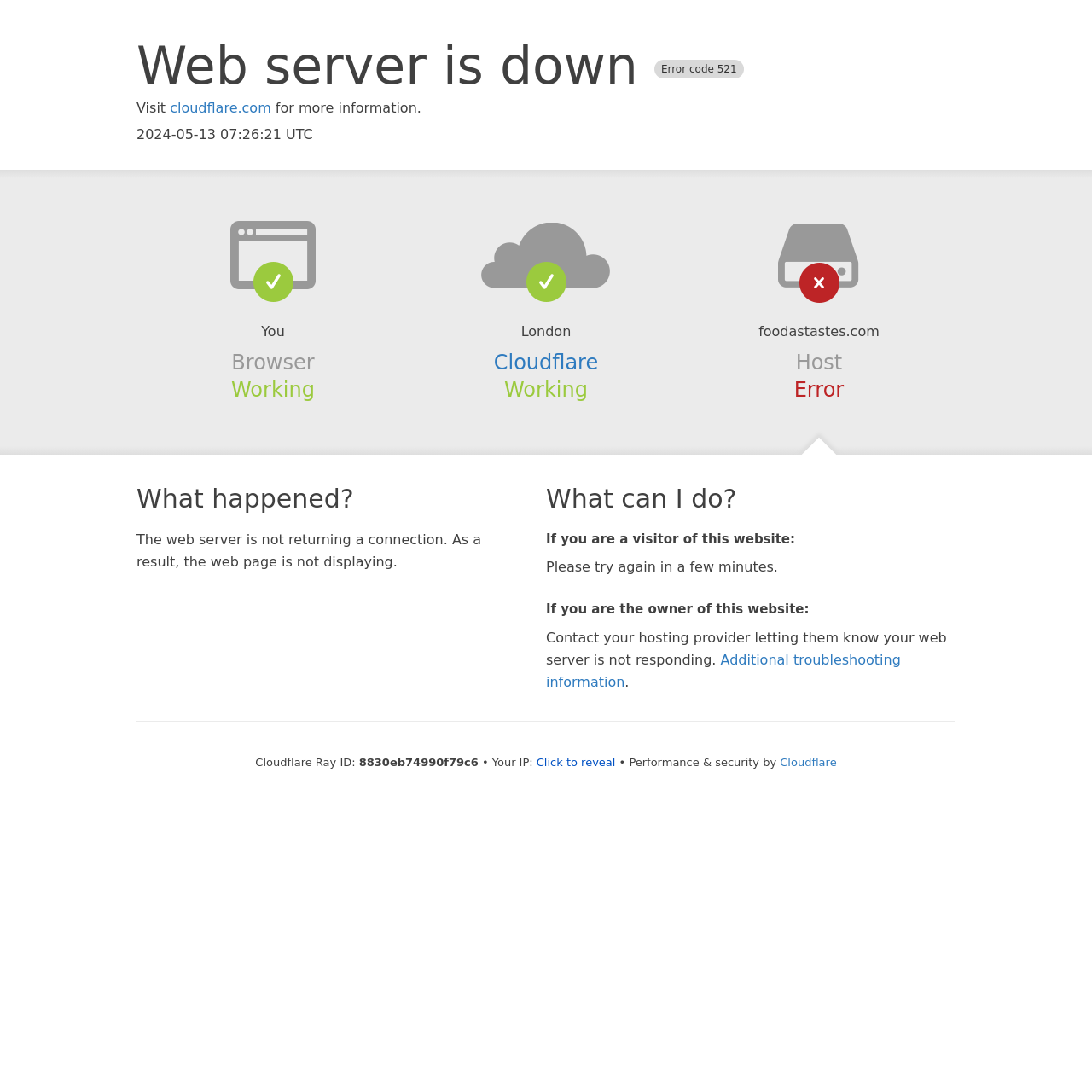Highlight the bounding box of the UI element that corresponds to this description: "Additional troubleshooting information".

[0.5, 0.597, 0.825, 0.632]